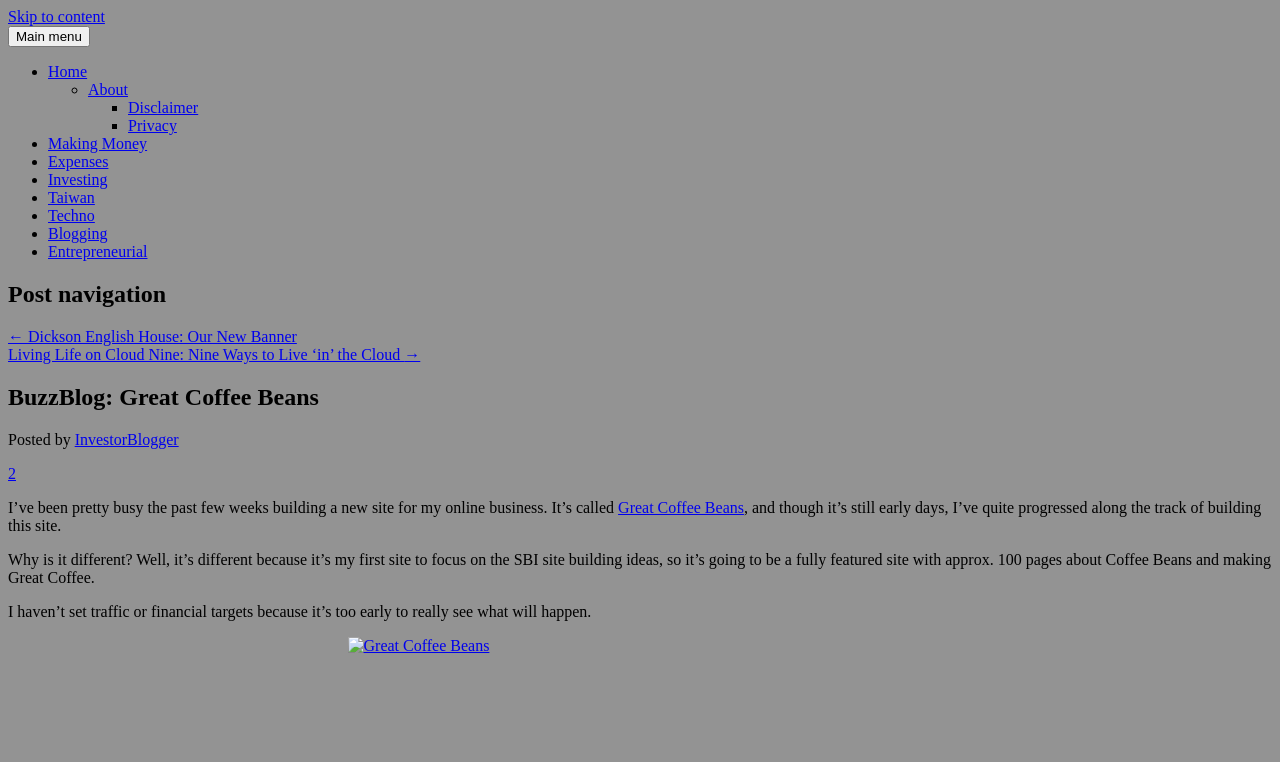What is the focus of the new website?
Please respond to the question with a detailed and informative answer.

I found the answer by reading the text in the article section, which mentions 'it’s my first site to focus on the SBI site building ideas'.